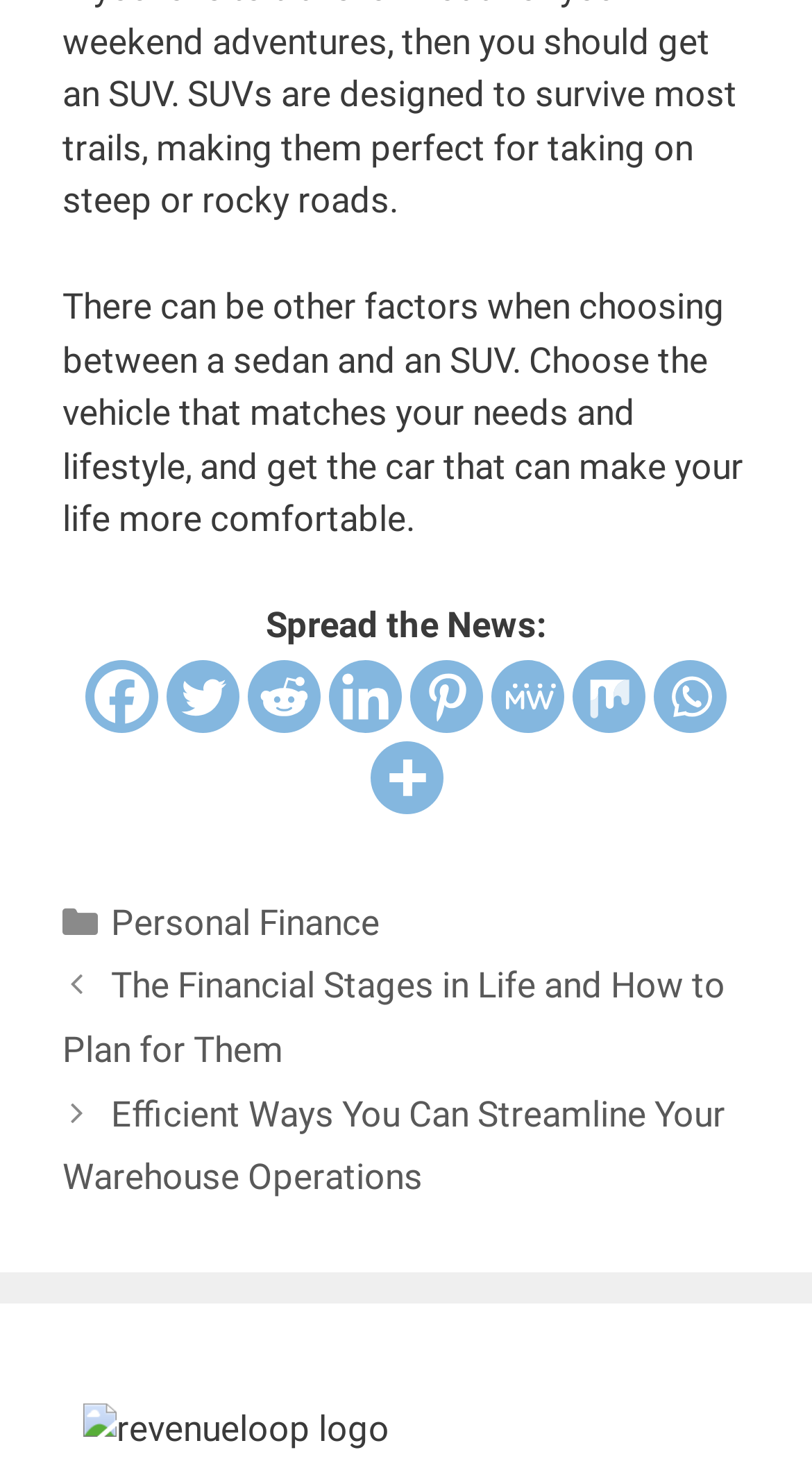Specify the bounding box coordinates of the area to click in order to execute this command: 'Share on Facebook'. The coordinates should consist of four float numbers ranging from 0 to 1, and should be formatted as [left, top, right, bottom].

[0.105, 0.452, 0.195, 0.502]